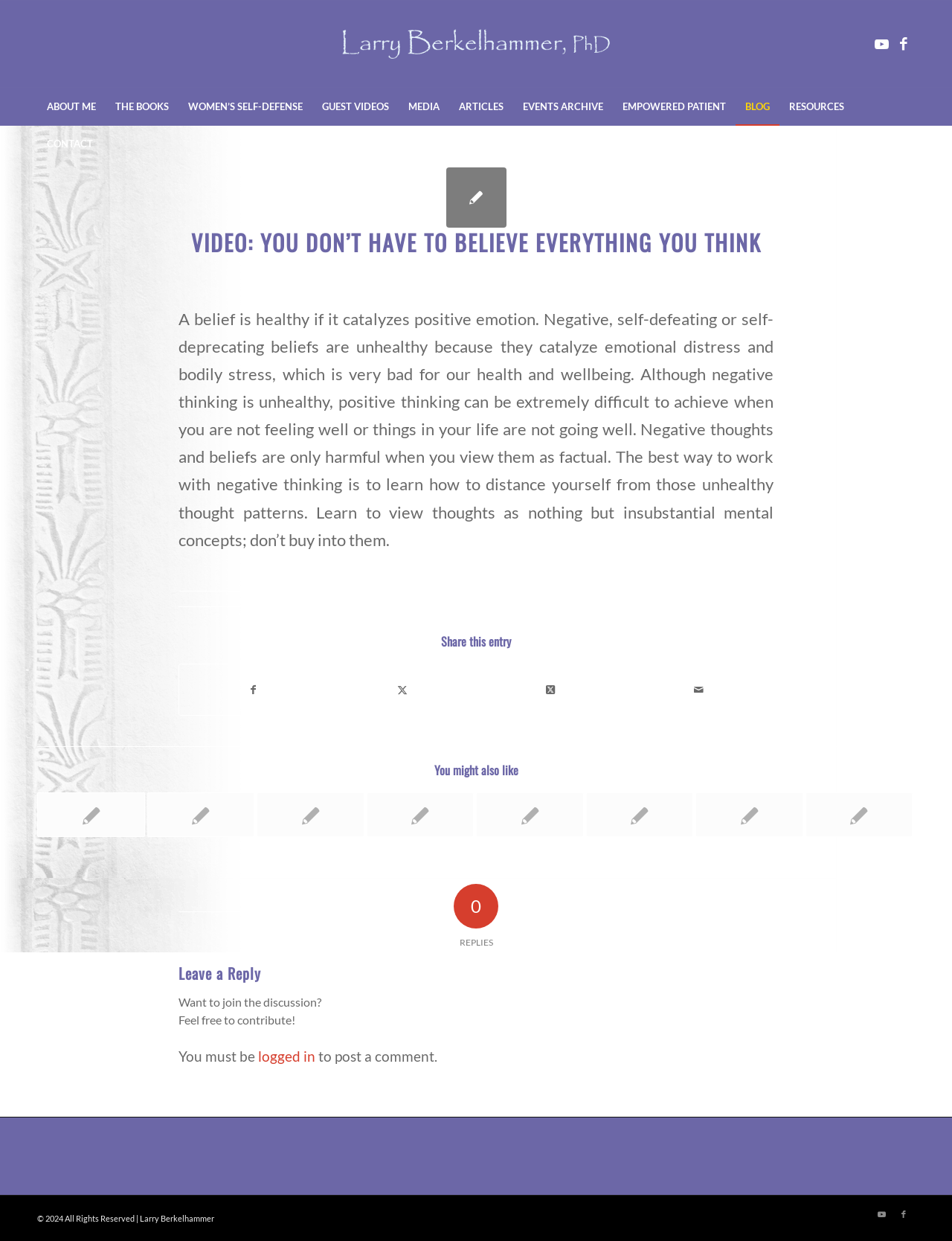Please respond to the question using a single word or phrase:
How many social media links are at the top of the webpage?

2